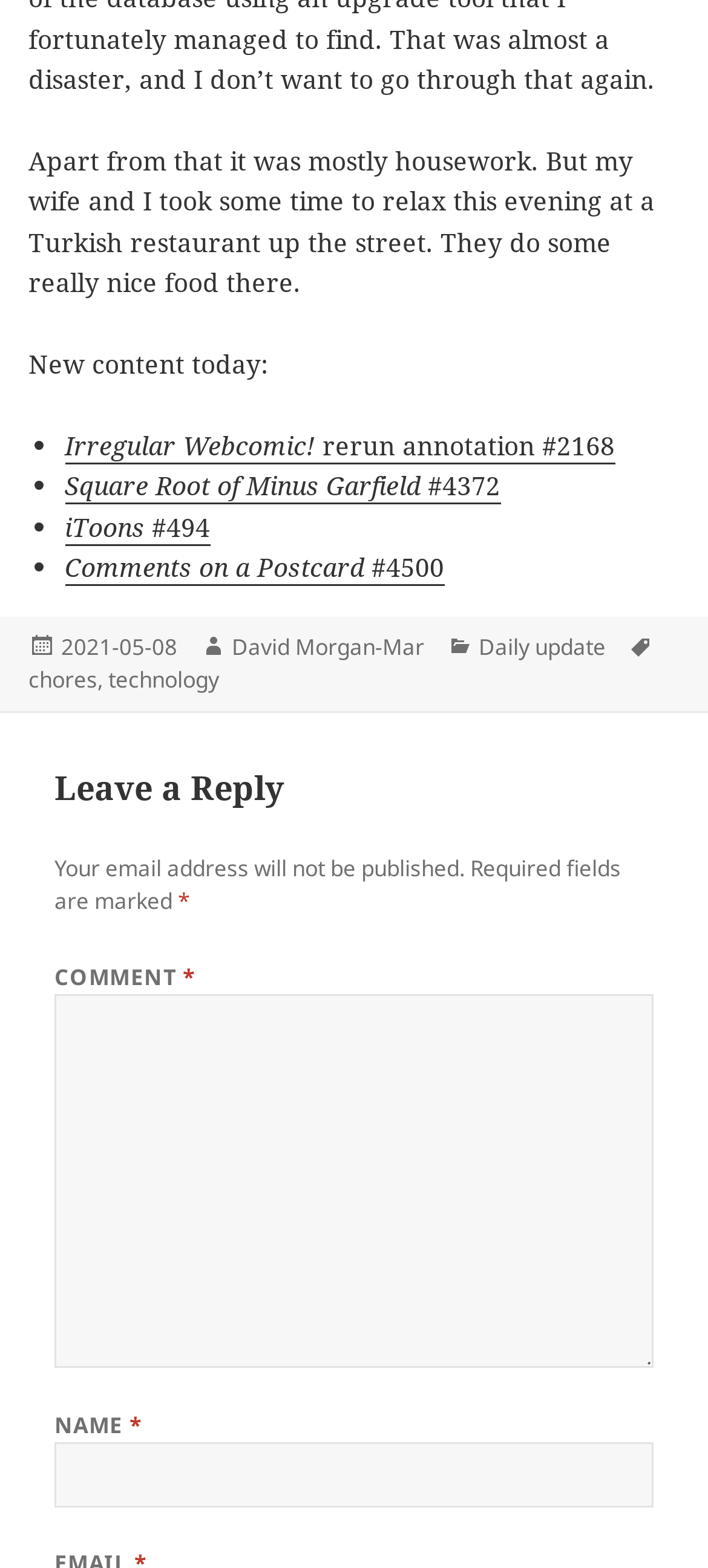Please identify the bounding box coordinates of the element I need to click to follow this instruction: "View the post details for 2021-05-08".

[0.086, 0.402, 0.25, 0.423]